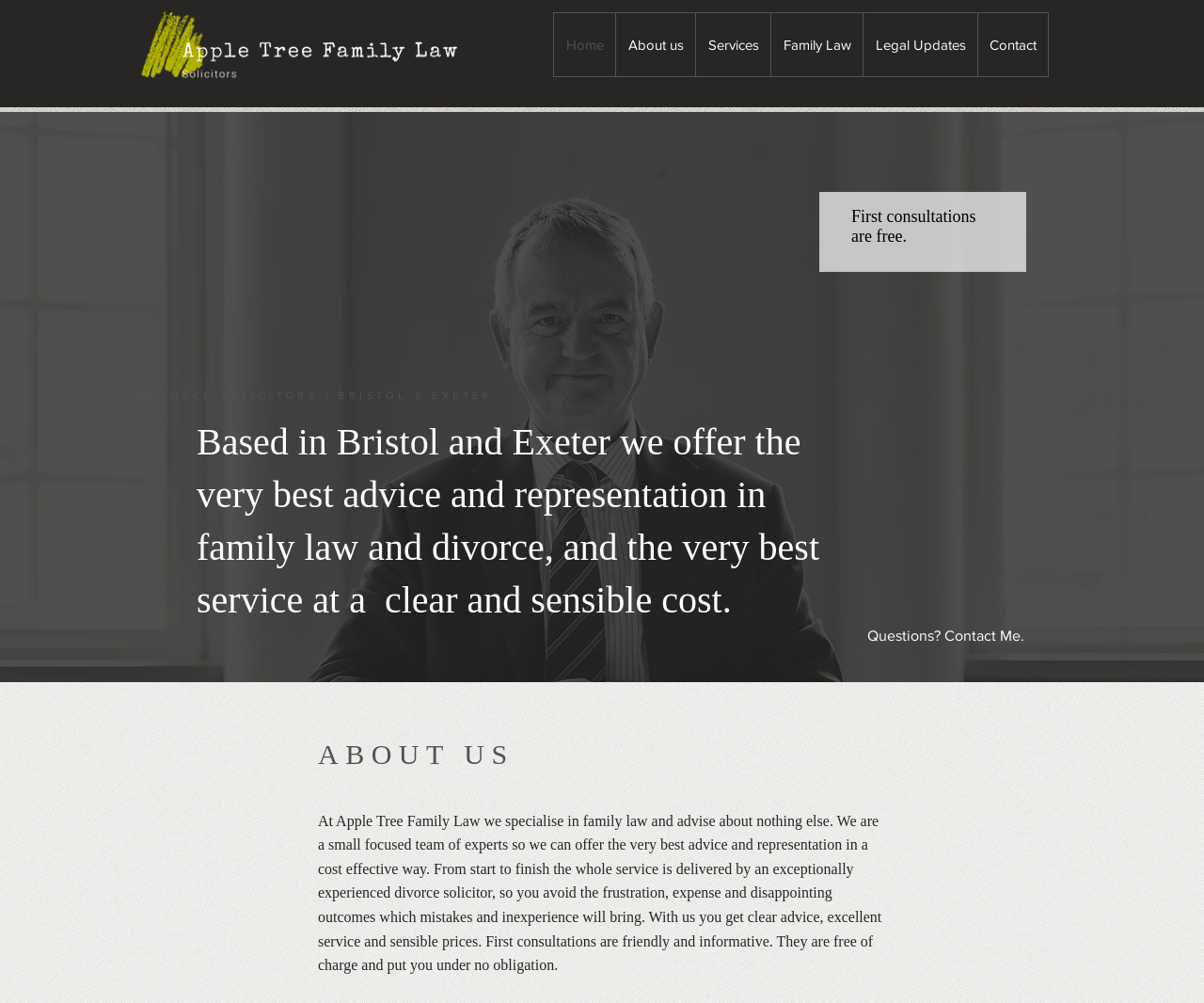What is the cost of the first consultation?
Provide a well-explained and detailed answer to the question.

The cost of the first consultation is free, as stated in the heading 'First consultations are free.' and also mentioned in the static text 'First consultations are friendly and informative. They are free of charge and put you under no obligation.'